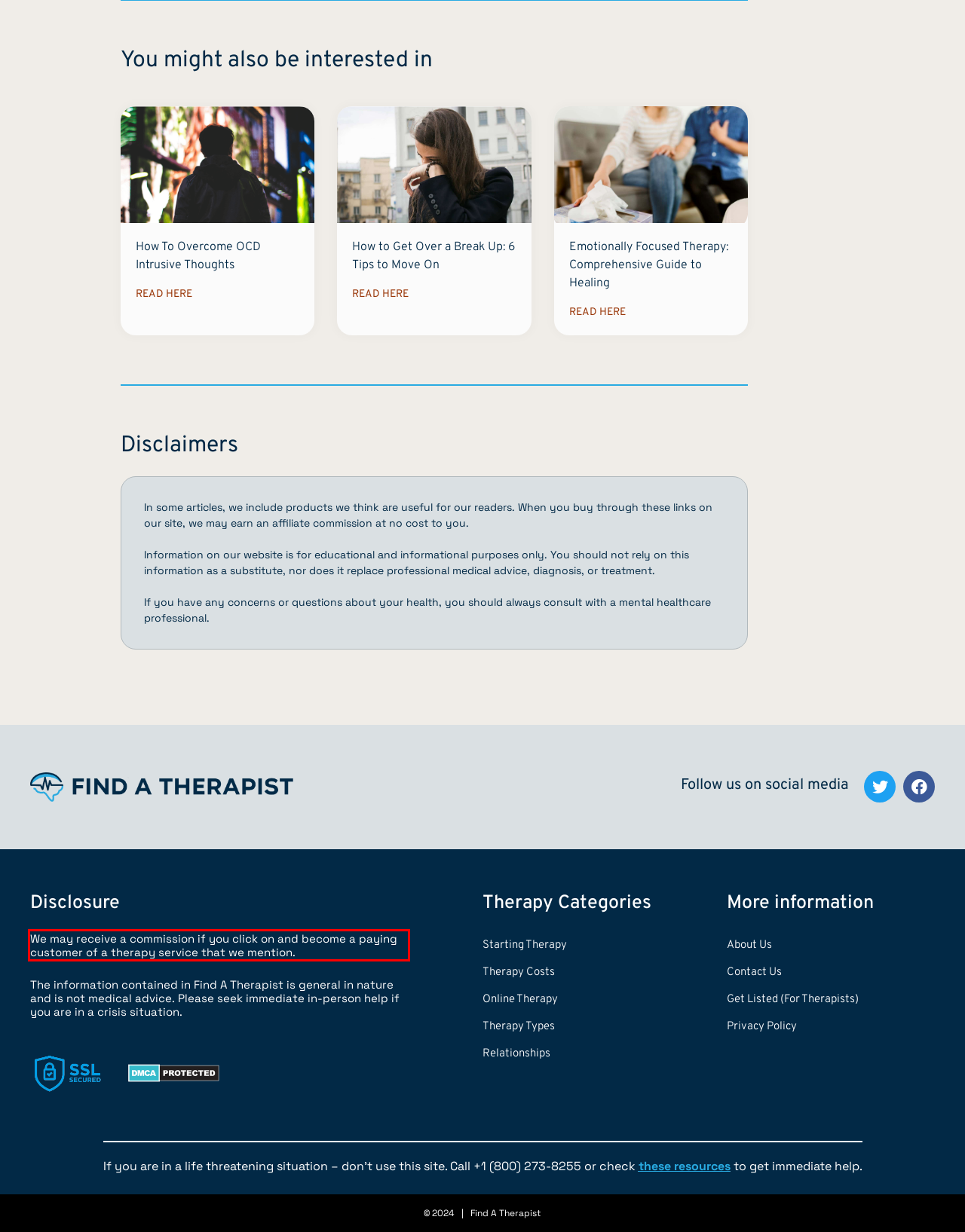Within the screenshot of the webpage, there is a red rectangle. Please recognize and generate the text content inside this red bounding box.

We may receive a commission if you click on and become a paying customer of a therapy service that we mention.